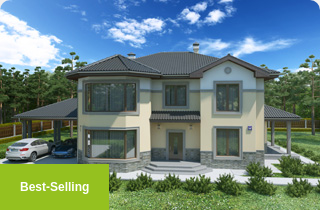What type of families is the Michele 2 house plan tailored for?
From the screenshot, supply a one-word or short-phrase answer.

Large families